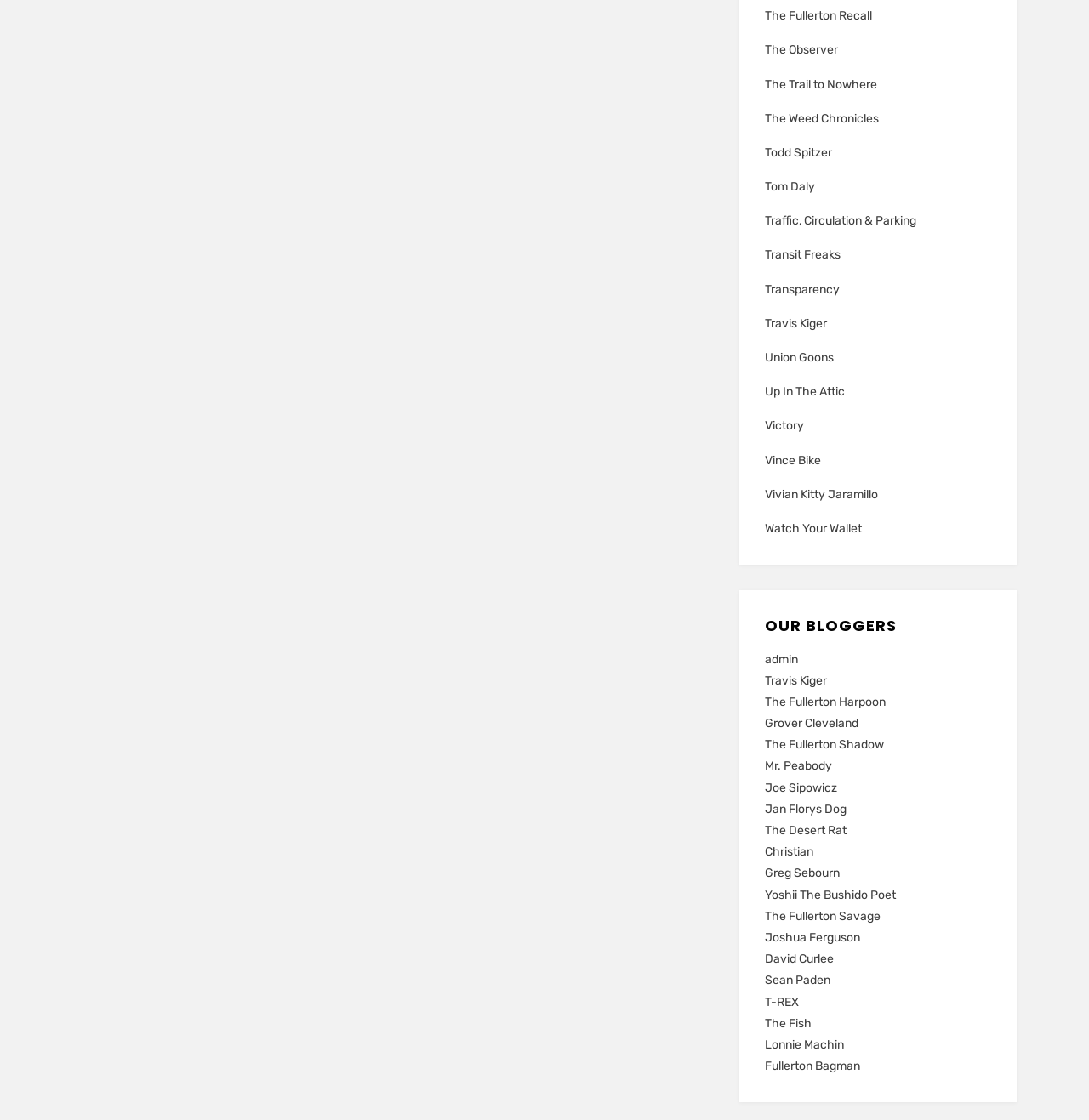Please respond to the question with a concise word or phrase:
What is the last link in the list of links above the 'OUR BLOGGERS' section?

Watch Your Wallet